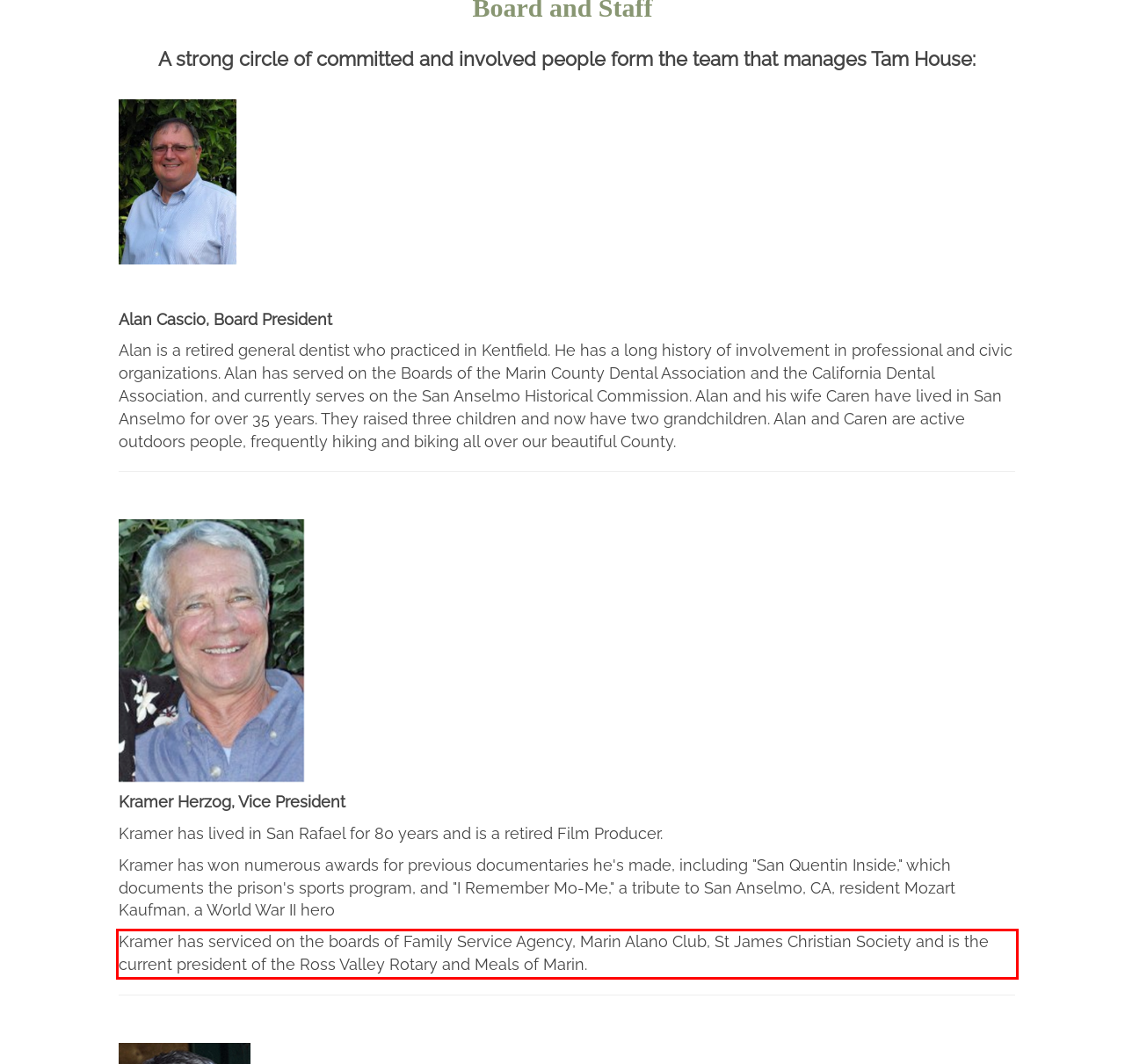You are given a screenshot showing a webpage with a red bounding box. Perform OCR to capture the text within the red bounding box.

Kramer has serviced on the boards of Family Service Agency, Marin Alano Club, St James Christian Society and is the current president of the Ross Valley Rotary and Meals of Marin.